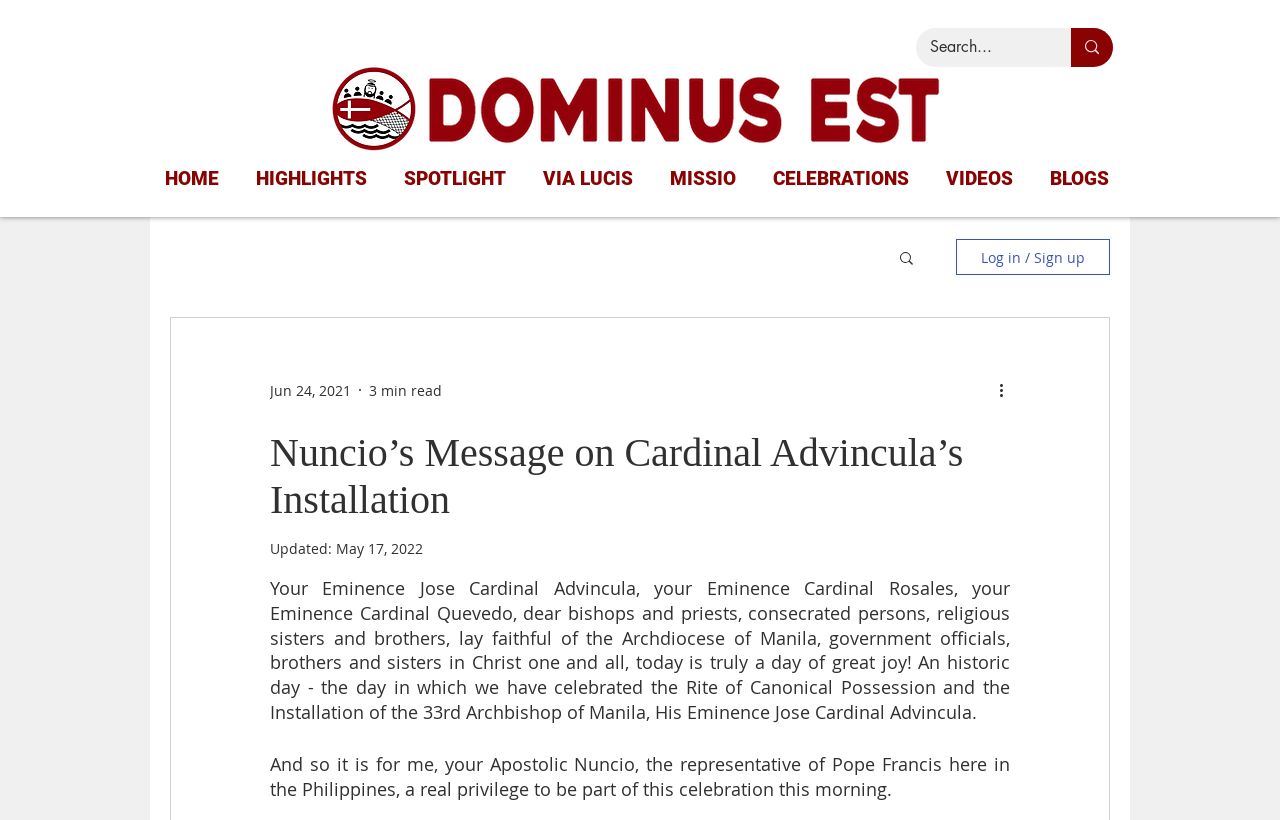Respond with a single word or phrase:
What is the date of the installation ceremony?

May 17, 2022